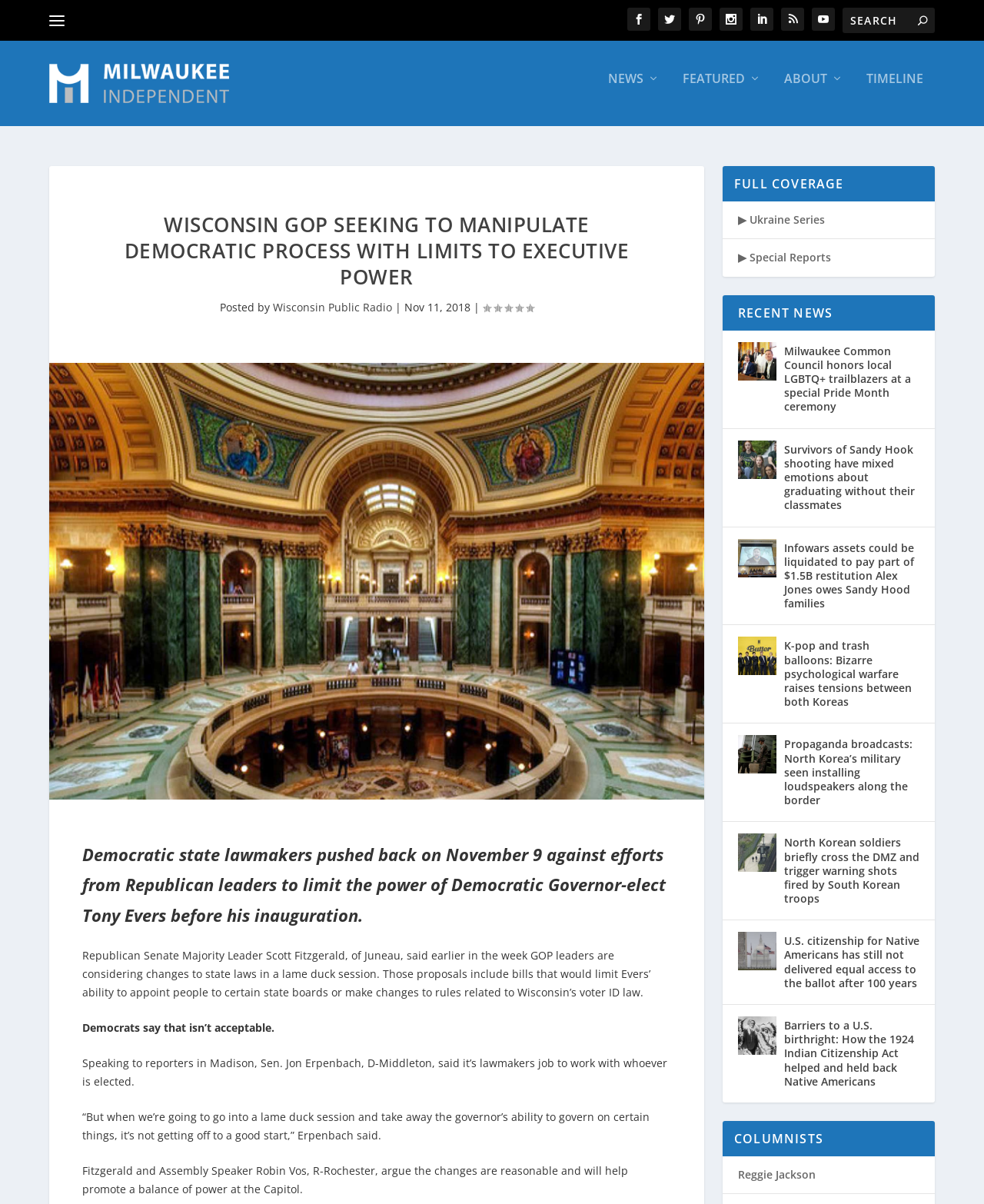Indicate the bounding box coordinates of the element that must be clicked to execute the instruction: "Check the recent news". The coordinates should be given as four float numbers between 0 and 1, i.e., [left, top, right, bottom].

[0.734, 0.237, 0.95, 0.266]